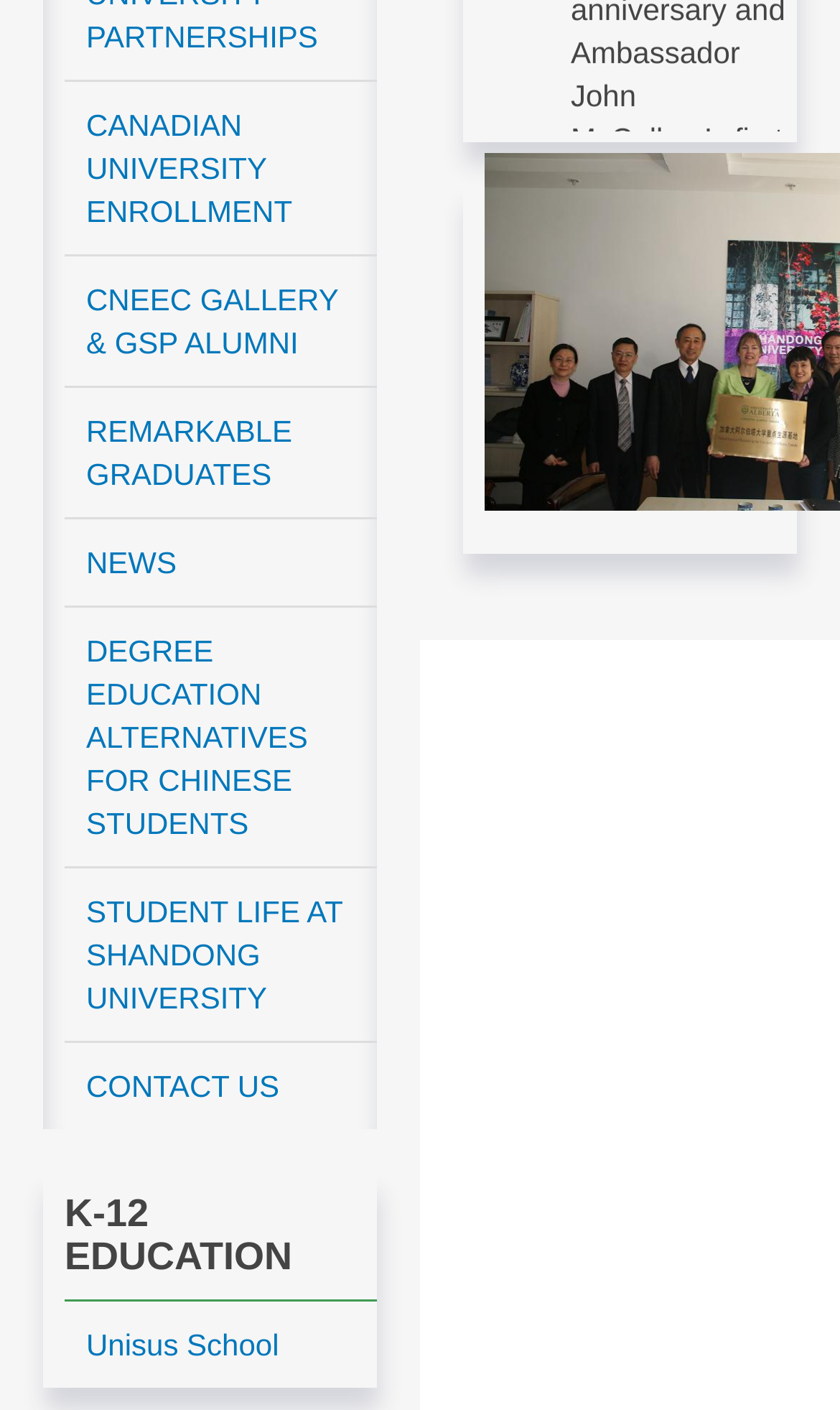Based on the element description CANADIAN UNIVERSITY ENROLLMENT, identify the bounding box coordinates for the UI element. The coordinates should be in the format (top-left x, top-left y, bottom-right x, bottom-right y) and within the 0 to 1 range.

[0.077, 0.058, 0.449, 0.18]